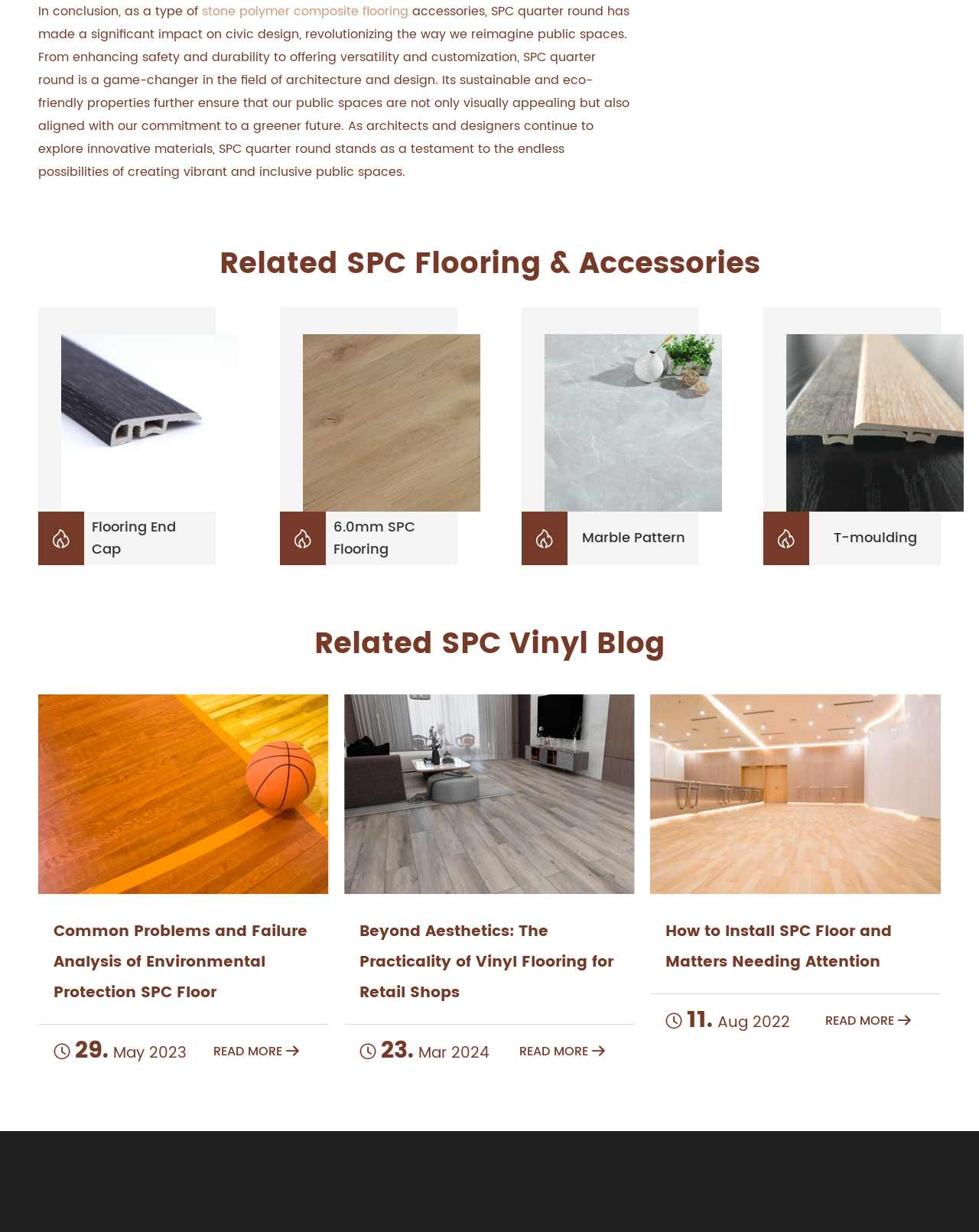Could you indicate the bounding box coordinates of the region to click in order to complete this instruction: "Search for something".

None